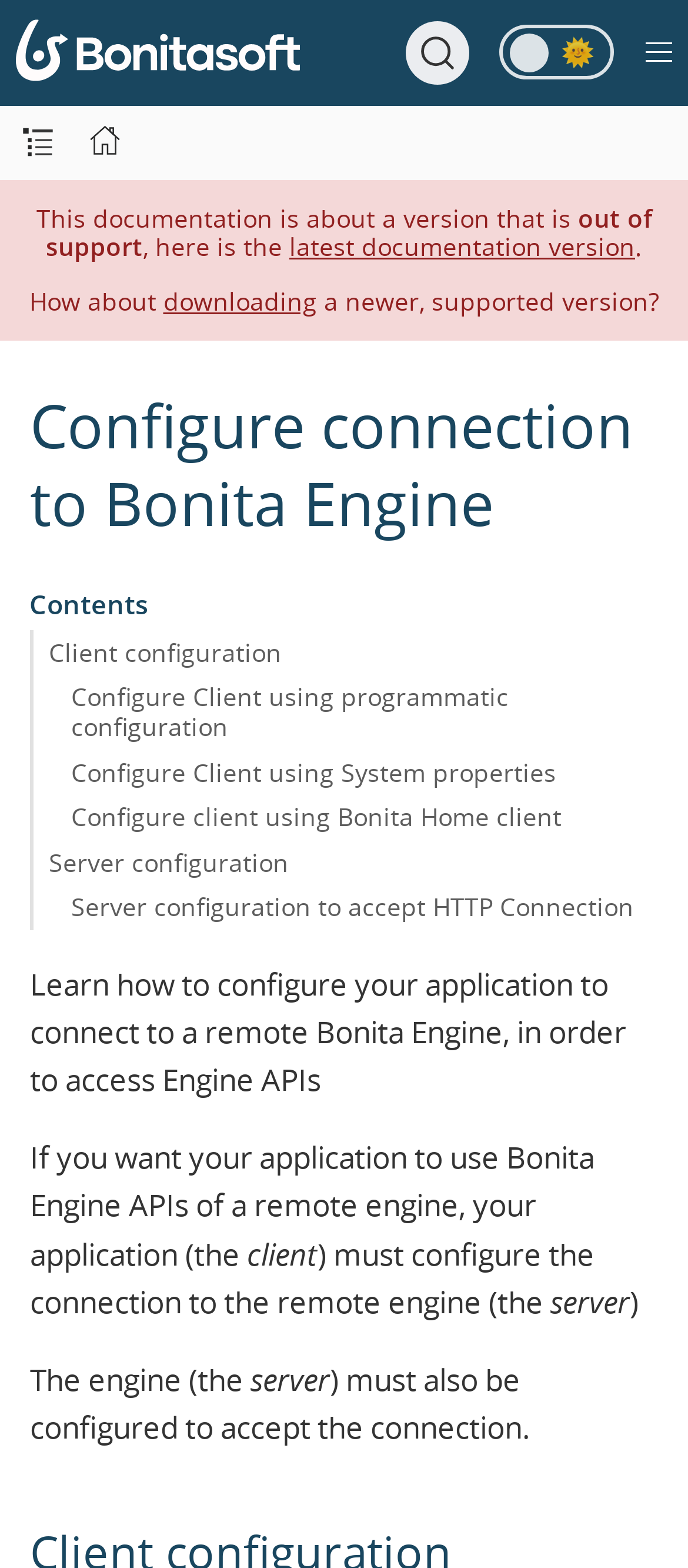Provide the bounding box coordinates for the UI element that is described as: "latest documentation version".

[0.421, 0.147, 0.923, 0.168]